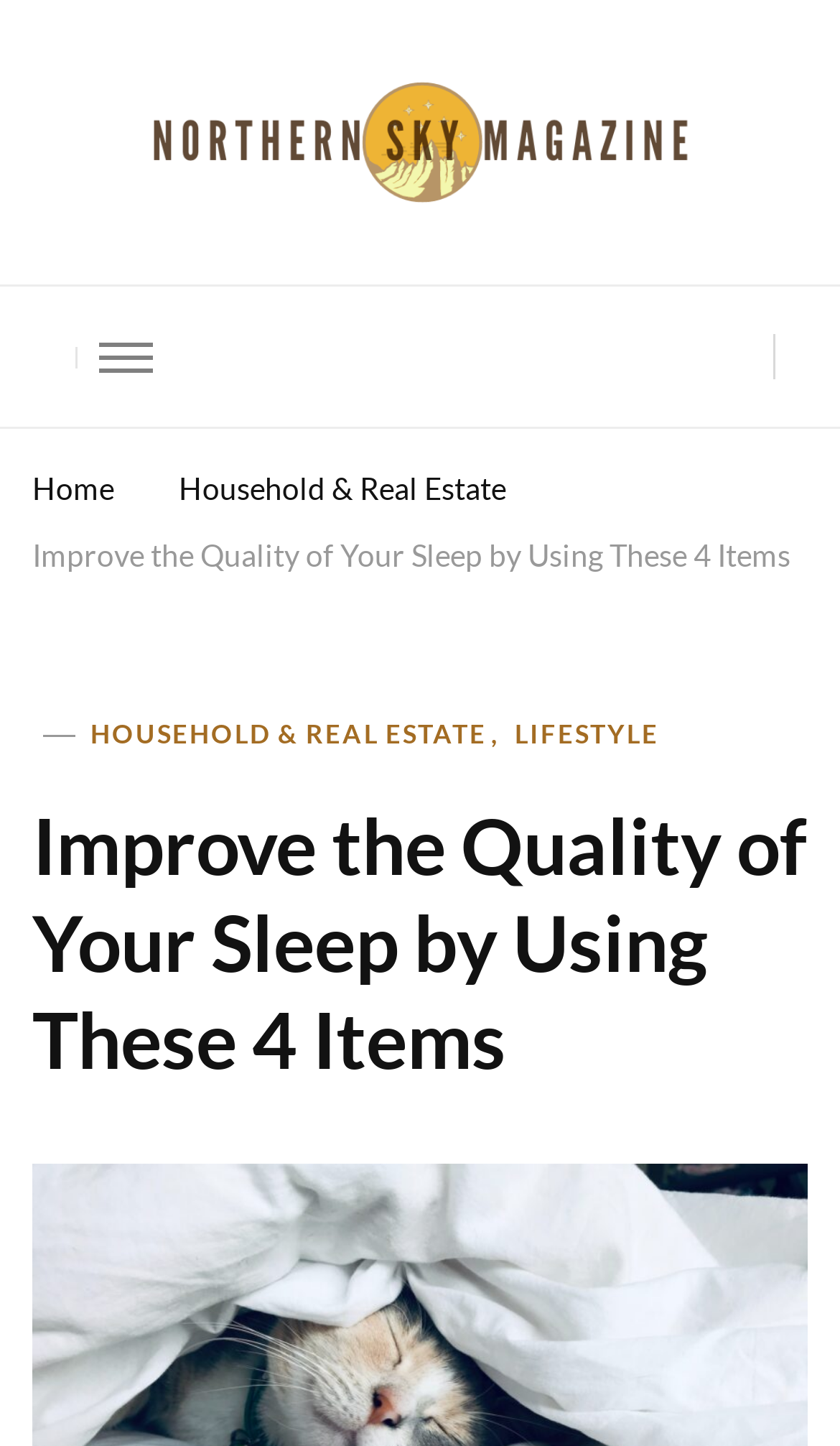How many subheadings are present in the article?
Using the details shown in the screenshot, provide a comprehensive answer to the question.

There are two subheadings present in the article, which are 'HOUSEHOLD & REAL ESTATE,' and 'LIFESTYLE'. These subheadings are represented as links and are part of the article's header.